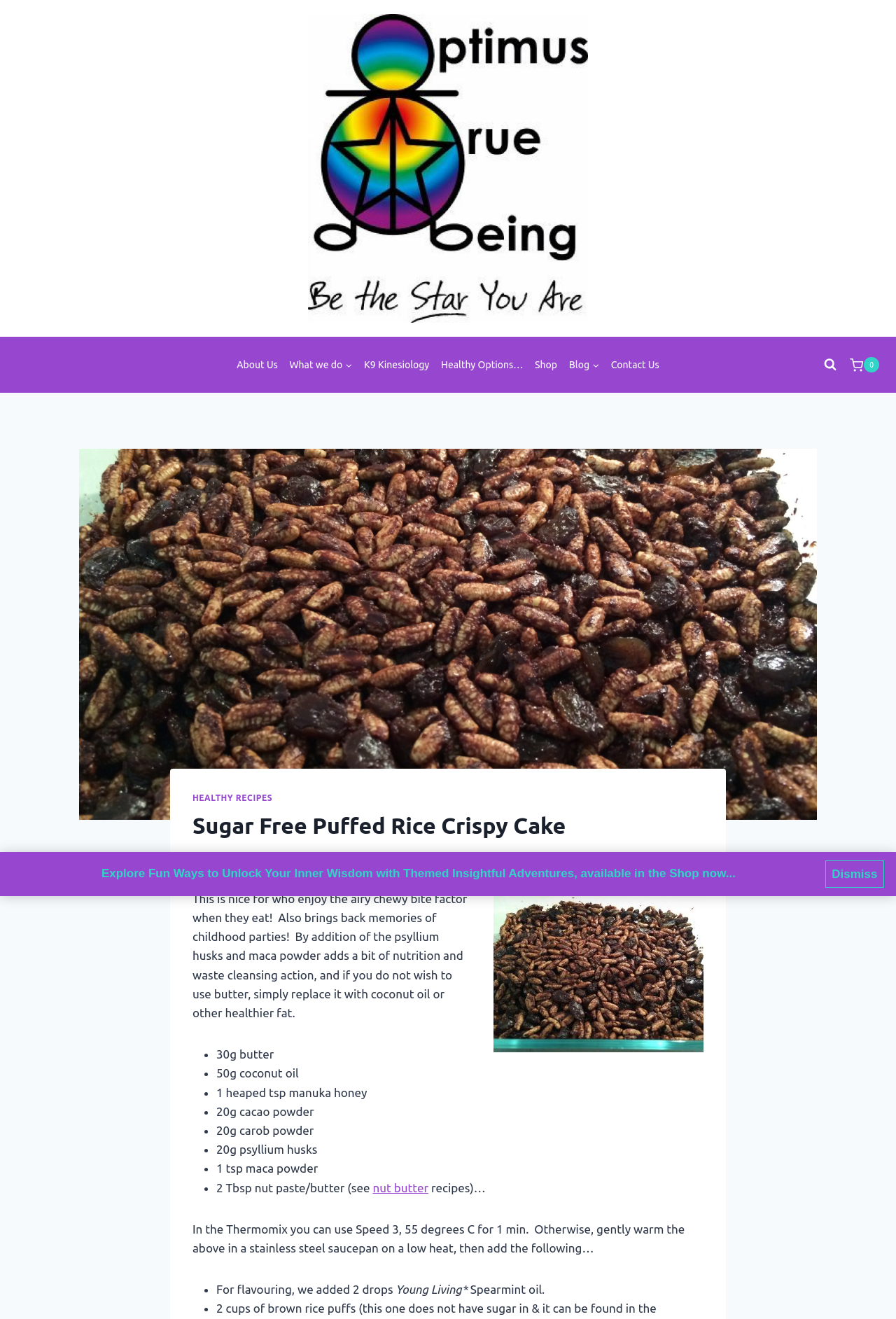Please find and provide the title of the webpage.

Sugar Free Puffed Rice Crispy Cake